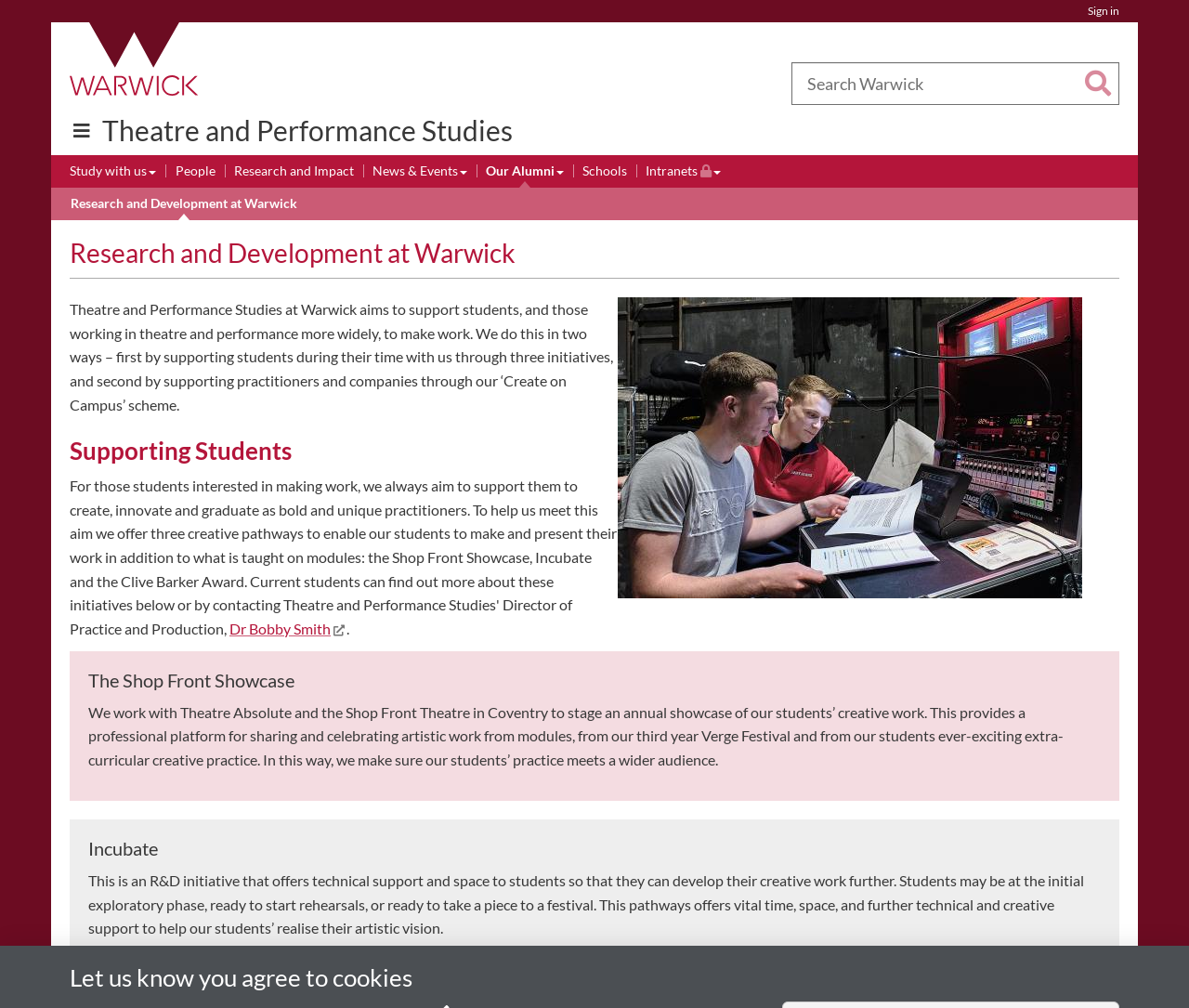Please provide a comprehensive answer to the question below using the information from the image: What is the purpose of the 'Incubate' initiative?

I found the heading element 'Incubate' with ID 261, which is followed by a StaticText element with ID 388. The text of this element describes the purpose of the 'Incubate' initiative, which is to offer technical support and space to students to develop their creative work further.